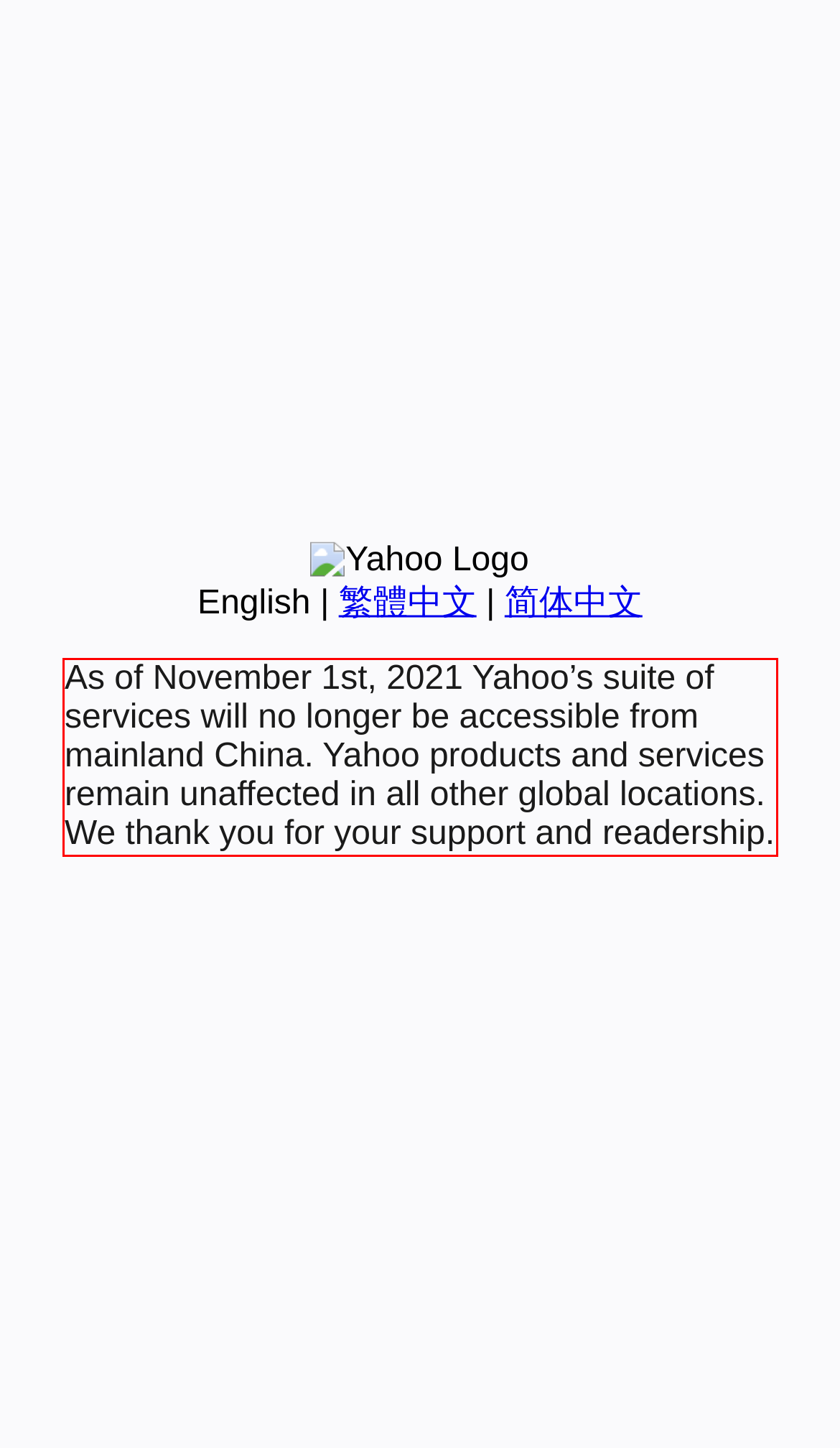Within the screenshot of a webpage, identify the red bounding box and perform OCR to capture the text content it contains.

As of November 1st, 2021 Yahoo’s suite of services will no longer be accessible from mainland China. Yahoo products and services remain unaffected in all other global locations. We thank you for your support and readership.